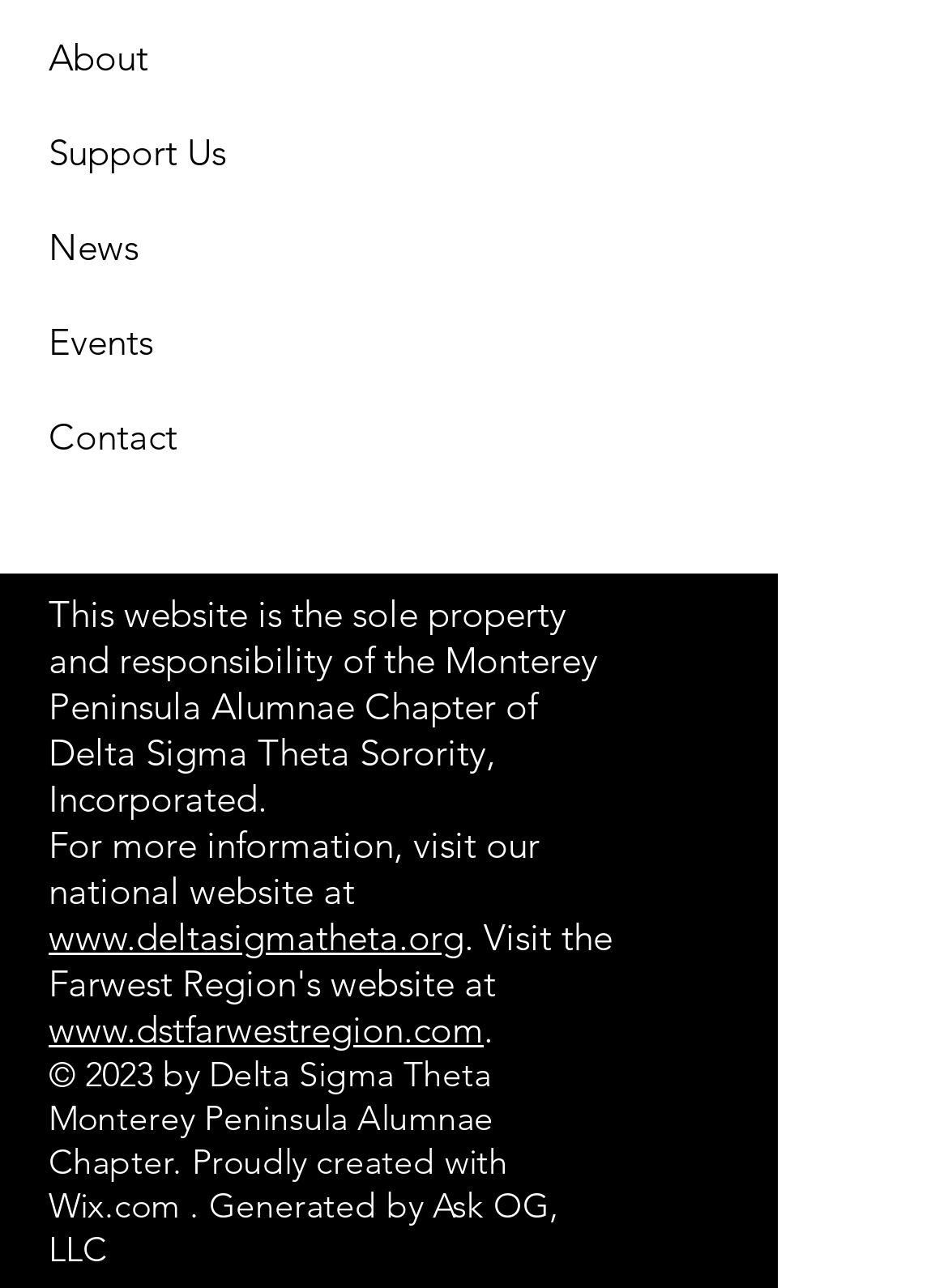Locate the bounding box of the UI element described by: "Contact" in the given webpage screenshot.

[0.051, 0.321, 0.187, 0.357]